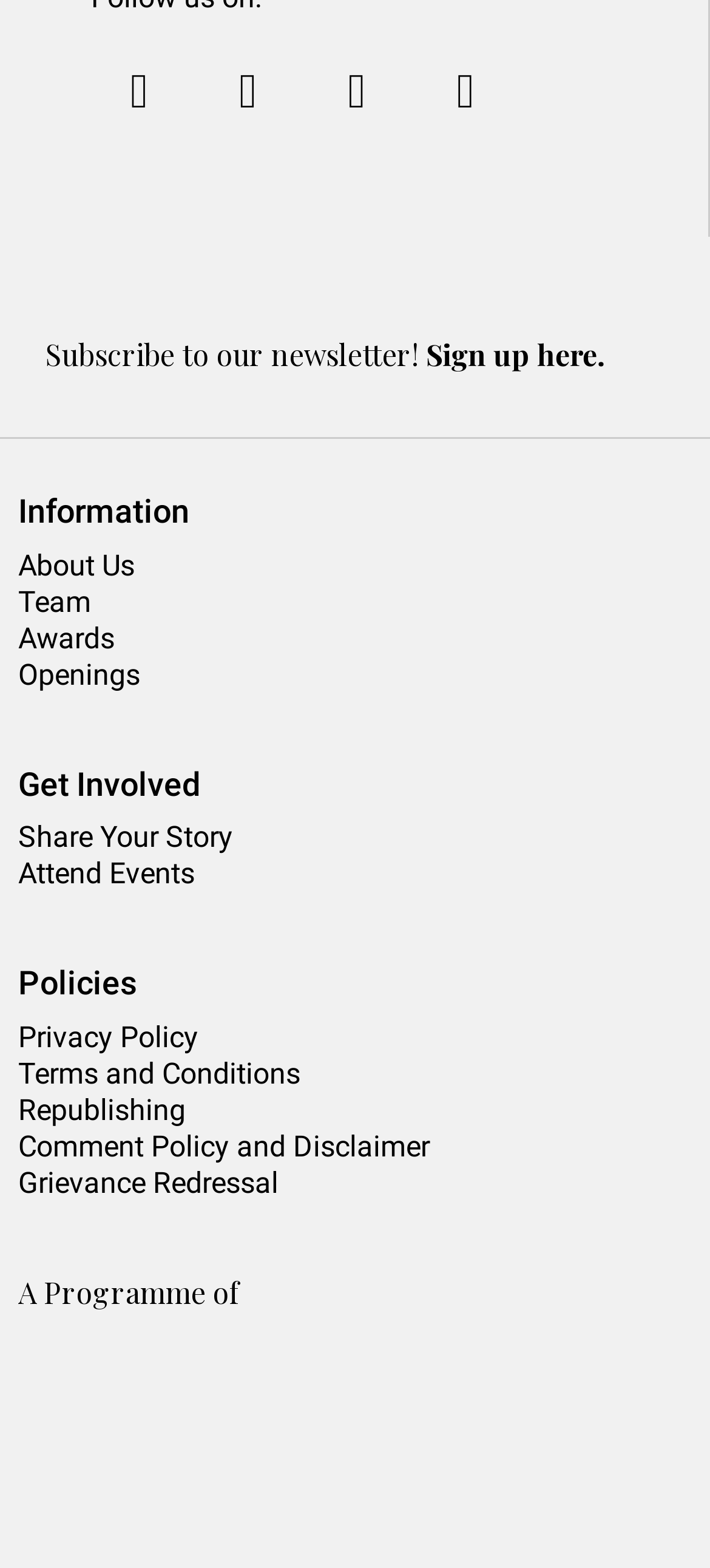Kindly provide the bounding box coordinates of the section you need to click on to fulfill the given instruction: "Follow Citizen Matters on Instagram".

[0.128, 0.026, 0.264, 0.09]